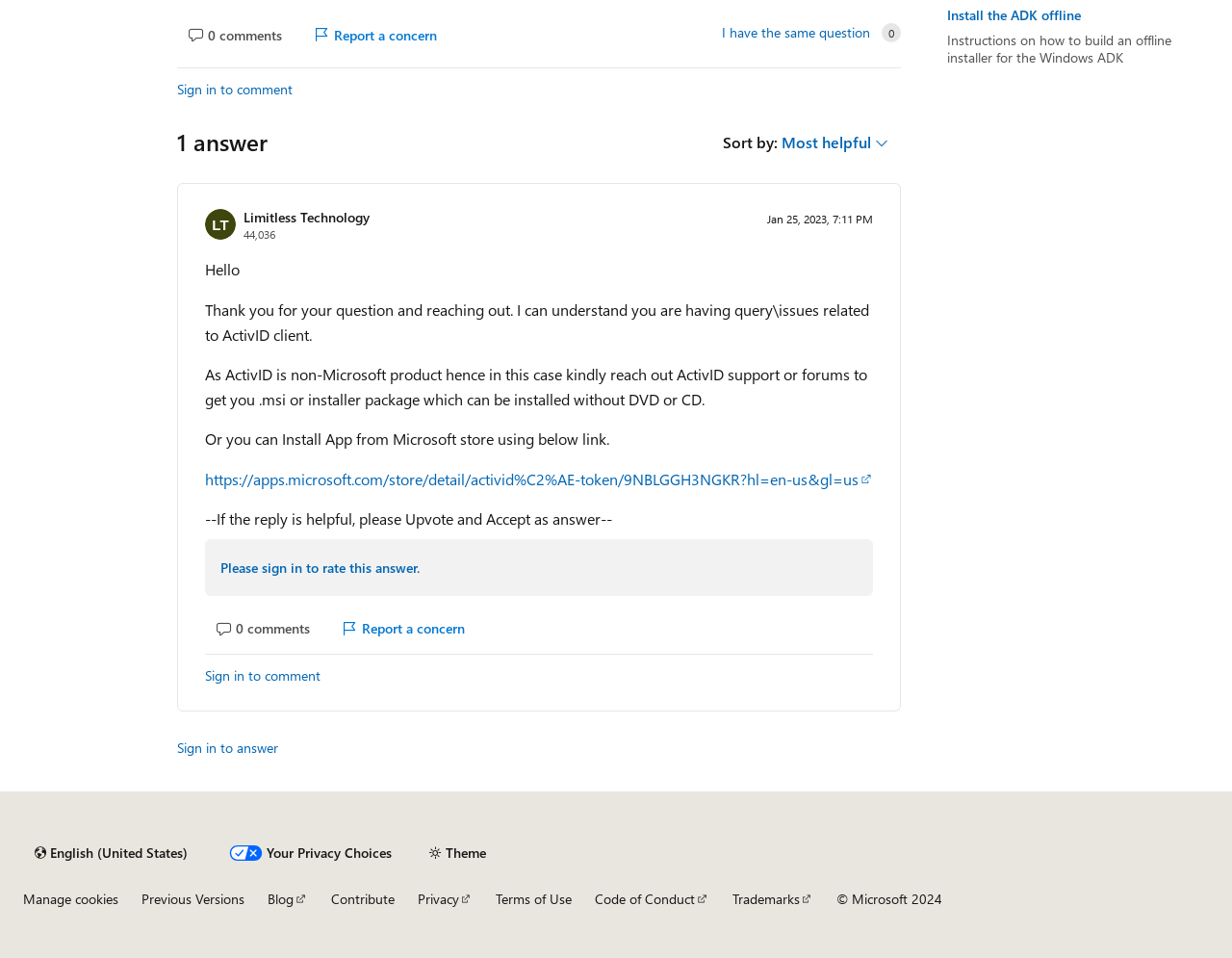Given the following UI element description: "I have the same question", find the bounding box coordinates in the webpage screenshot.

[0.586, 0.026, 0.706, 0.042]